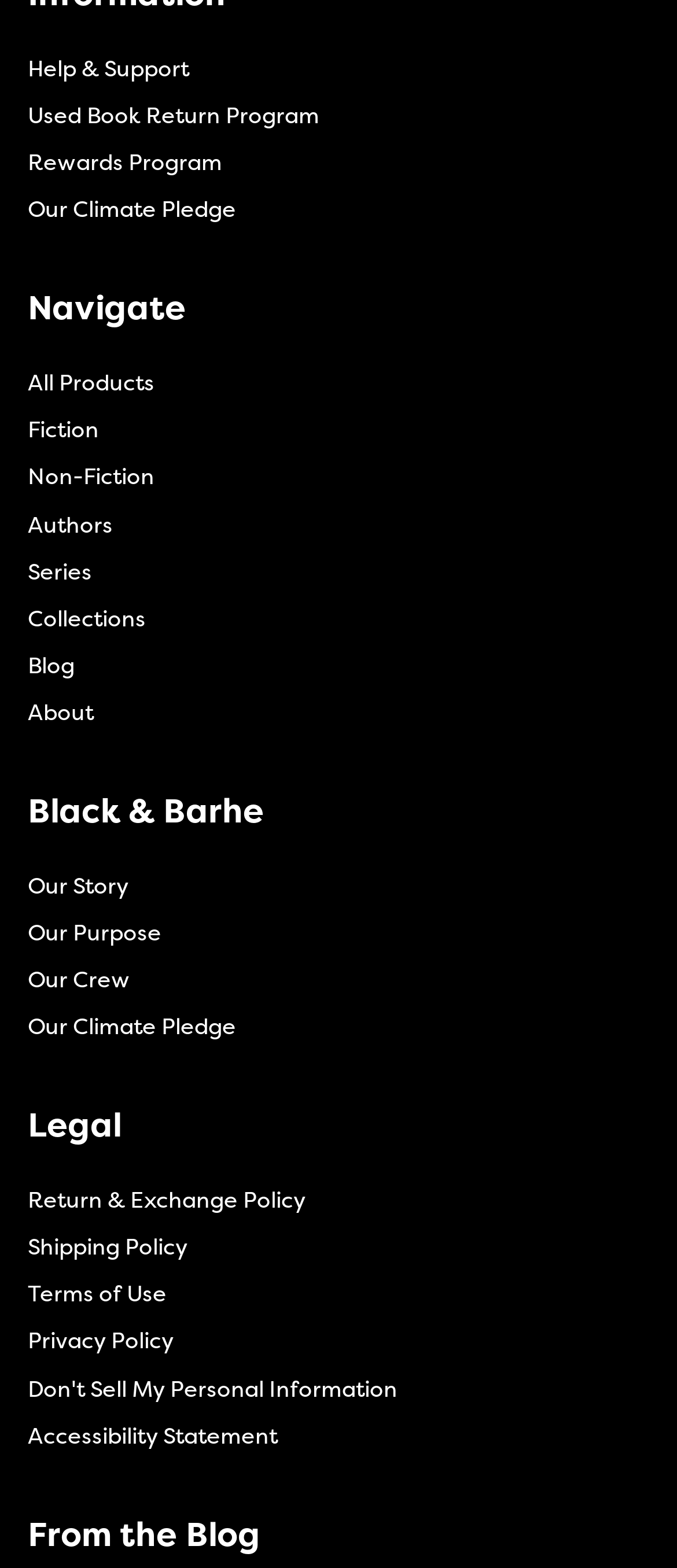How many links are listed under 'Legal'?
Answer the question in as much detail as possible.

Under the 'Legal' section, I counted 5 links, which are 'Return & Exchange Policy', 'Shipping Policy', 'Terms of Use', 'Privacy Policy', and 'Don't Sell My Personal Information'. These links are listed vertically below the 'Legal' text.